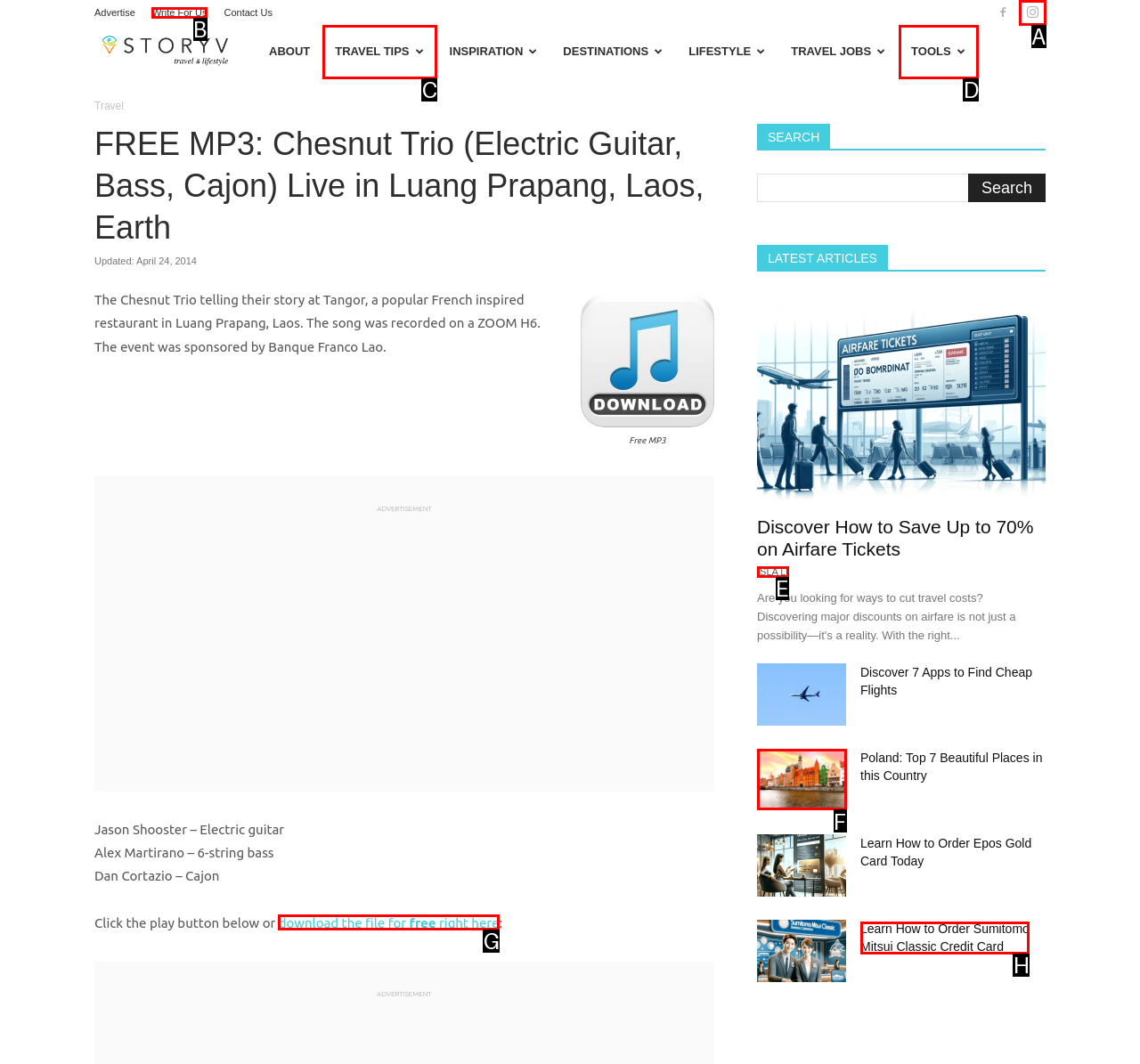Identify the HTML element to click to execute this task: Download the free MP3 file Respond with the letter corresponding to the proper option.

G